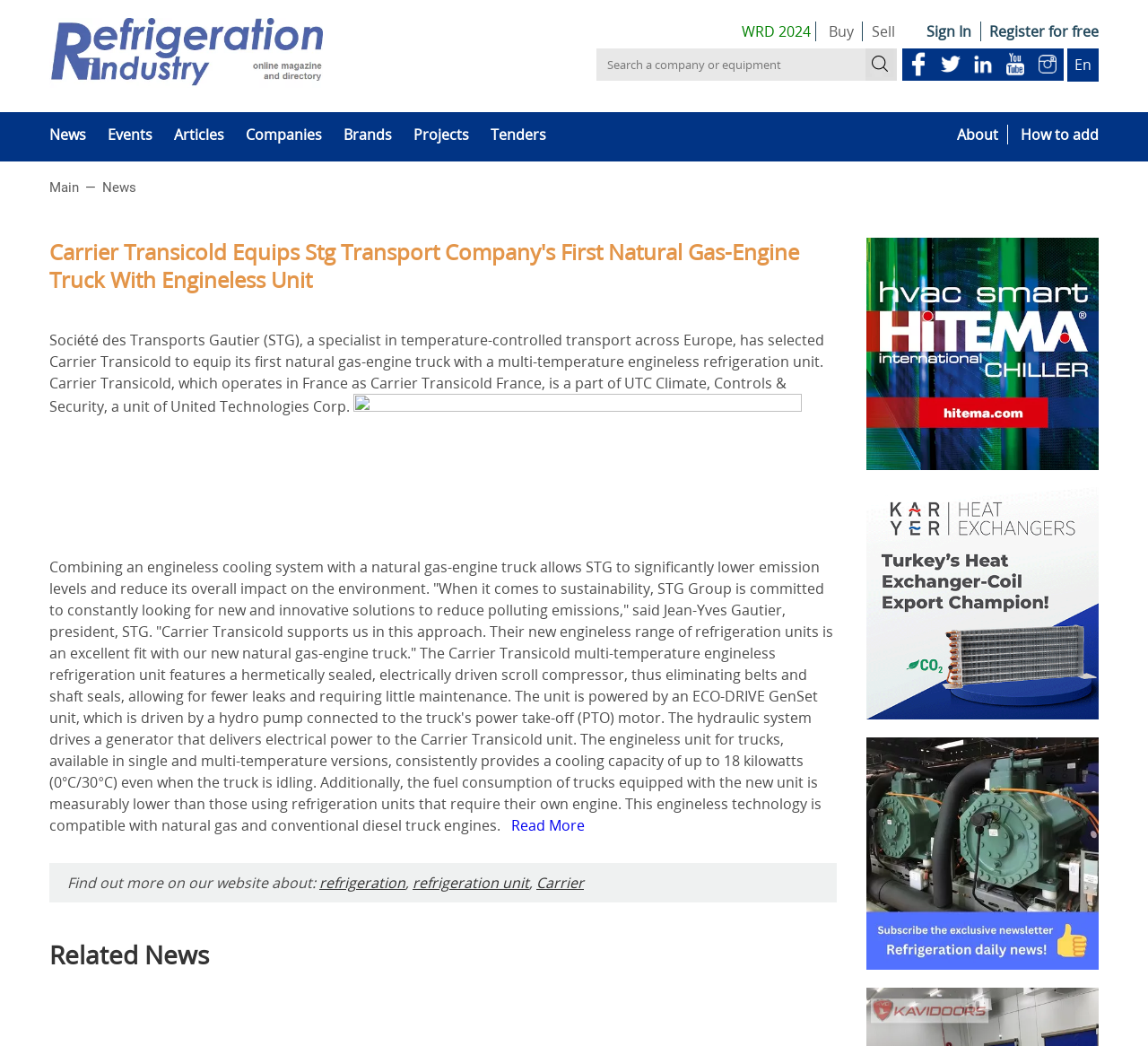Please pinpoint the bounding box coordinates for the region I should click to adhere to this instruction: "Search a company or equipment".

[0.52, 0.046, 0.754, 0.077]